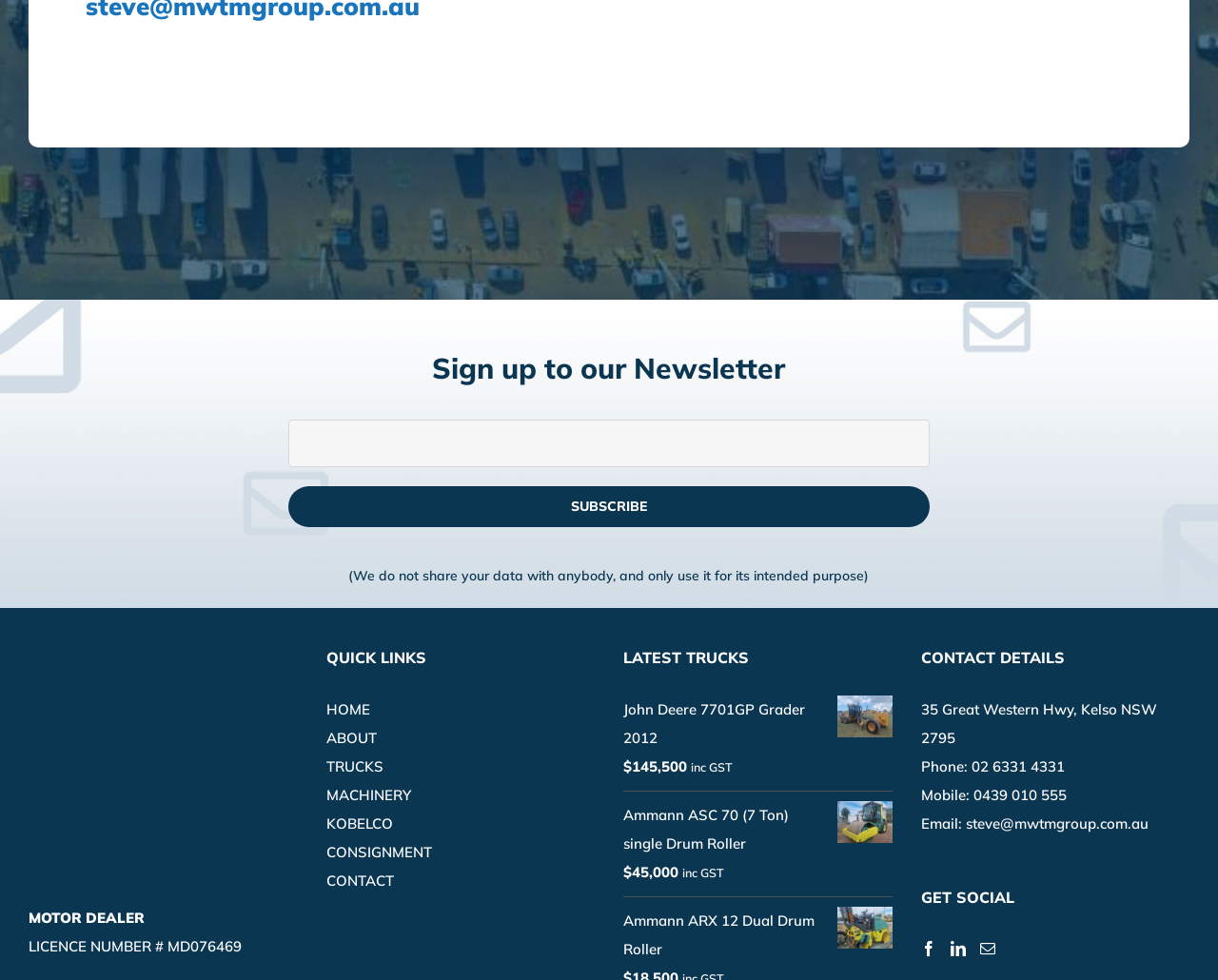Please specify the bounding box coordinates of the element that should be clicked to execute the given instruction: 'Subscribe to the newsletter'. Ensure the coordinates are four float numbers between 0 and 1, expressed as [left, top, right, bottom].

[0.237, 0.496, 0.763, 0.538]